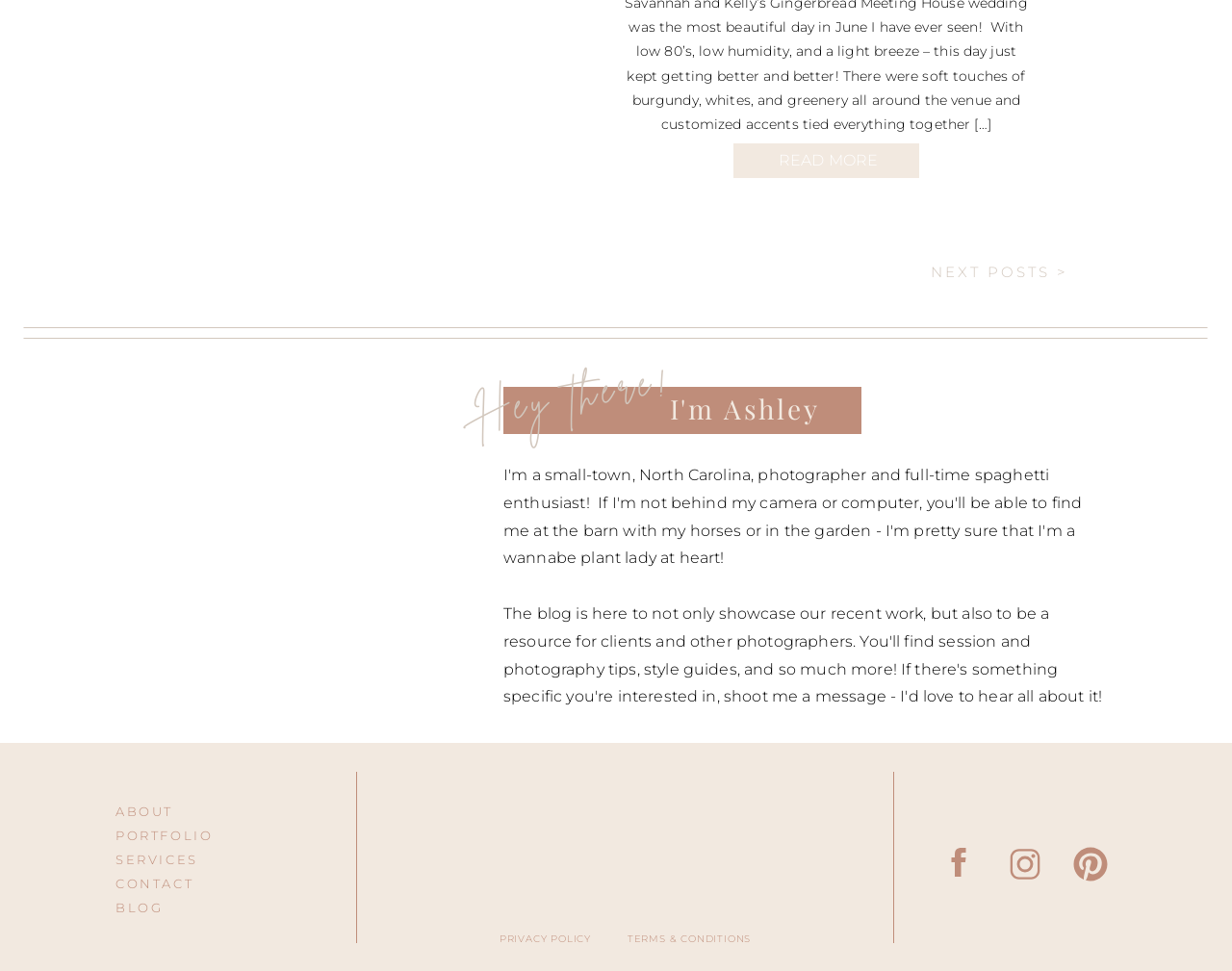Answer the following inquiry with a single word or phrase:
What is the name of the author?

Ashley